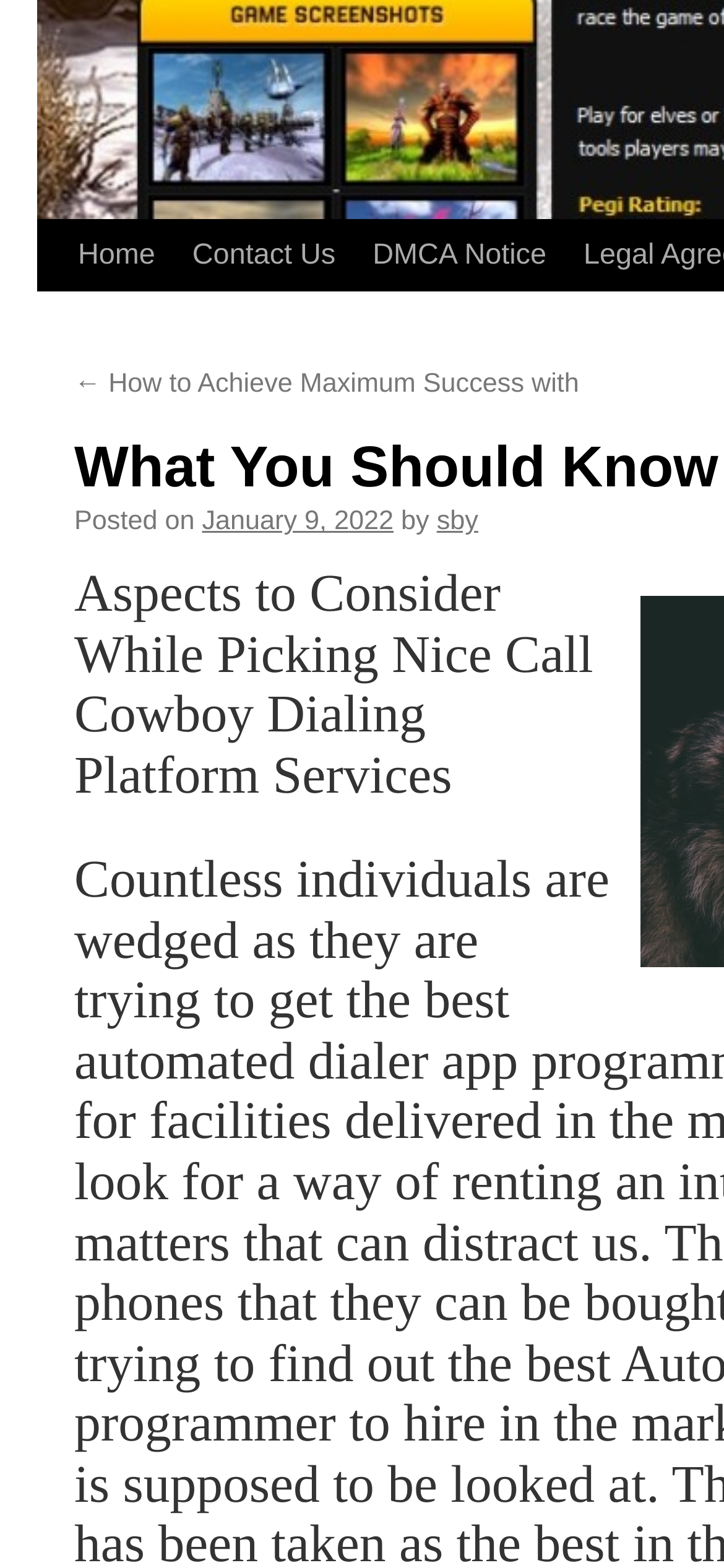Please specify the bounding box coordinates in the format (top-left x, top-left y, bottom-right x, bottom-right y), with values ranging from 0 to 1. Identify the bounding box for the UI component described as follows: Contact Us

[0.222, 0.141, 0.438, 0.231]